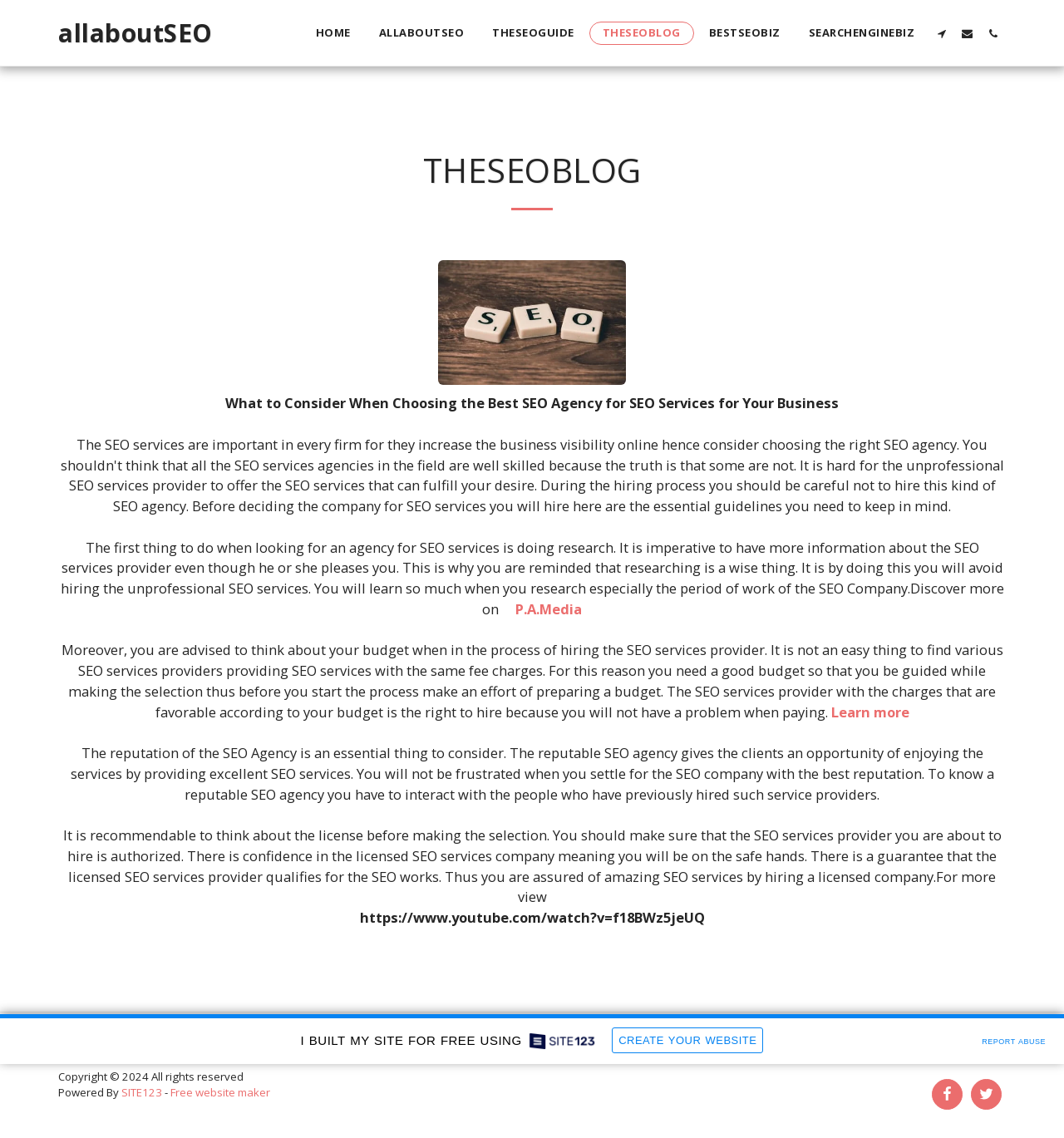Identify the bounding box of the UI element that matches this description: "Free website maker".

[0.16, 0.953, 0.254, 0.966]